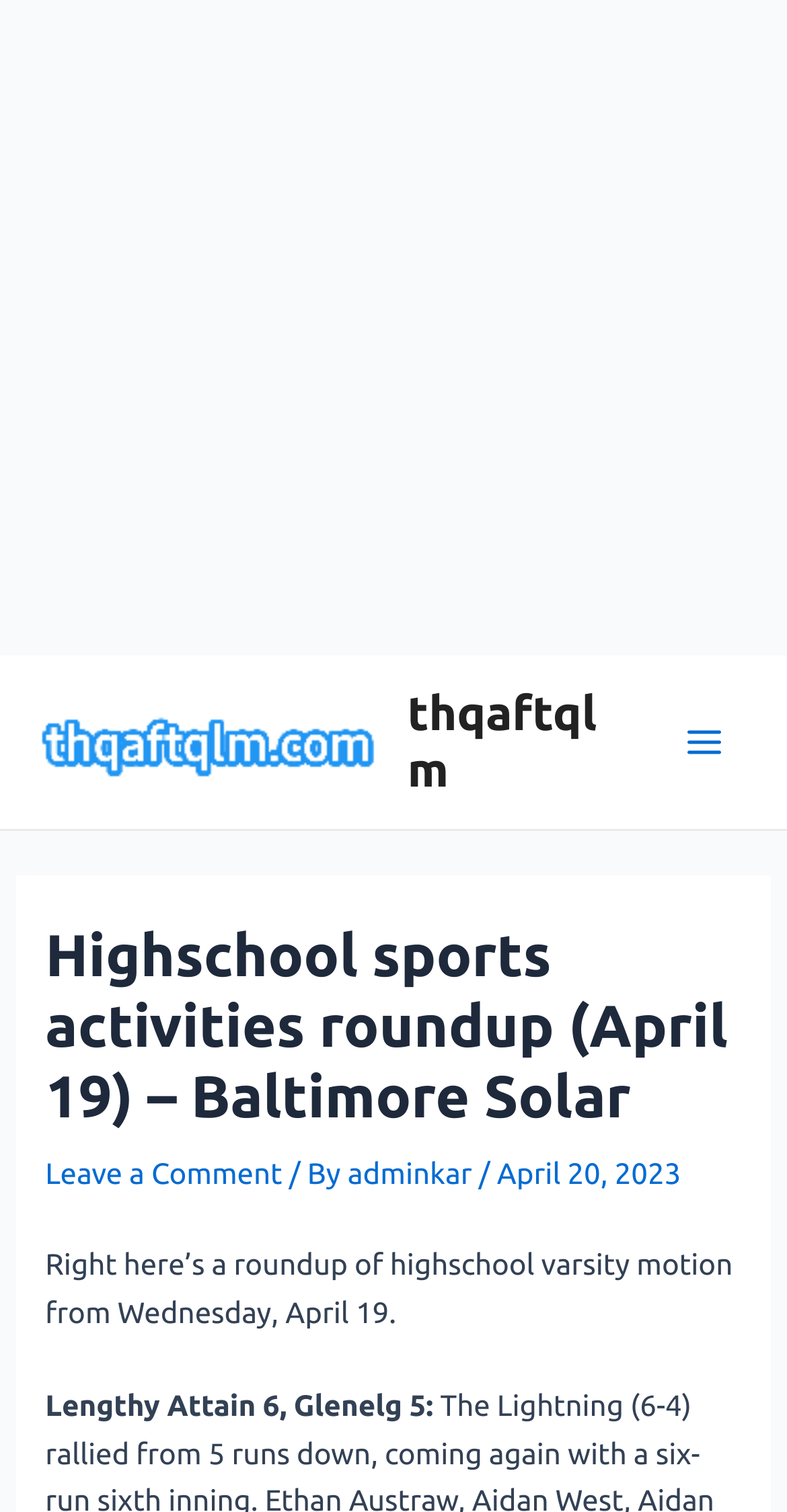What is the date of the article?
Please provide a full and detailed response to the question.

I found the answer by looking at the date information section, which is usually located near the title of the article. In this case, it's located below the author information and says 'April 20, 2023'.